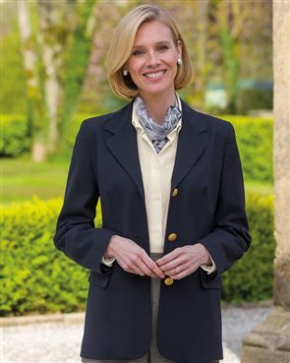Convey all the details present in the image.

A woman stands confidently outdoors, dressed in a classic navy blazer, complemented by a light-colored blouse. She accessorizes with a patterned scarf, adding a touch of elegance to her look. The backdrop features vibrant greenery, hinting at a sunny day, suggesting a sophisticated yet relaxed atmosphere. This ensemble is part of the "Ladies Classic Navy Blazer" collection, highlighting its versatility for both casual and formal occasions. The navy color offers a timeless appeal, making it a staple in any wardrobe.